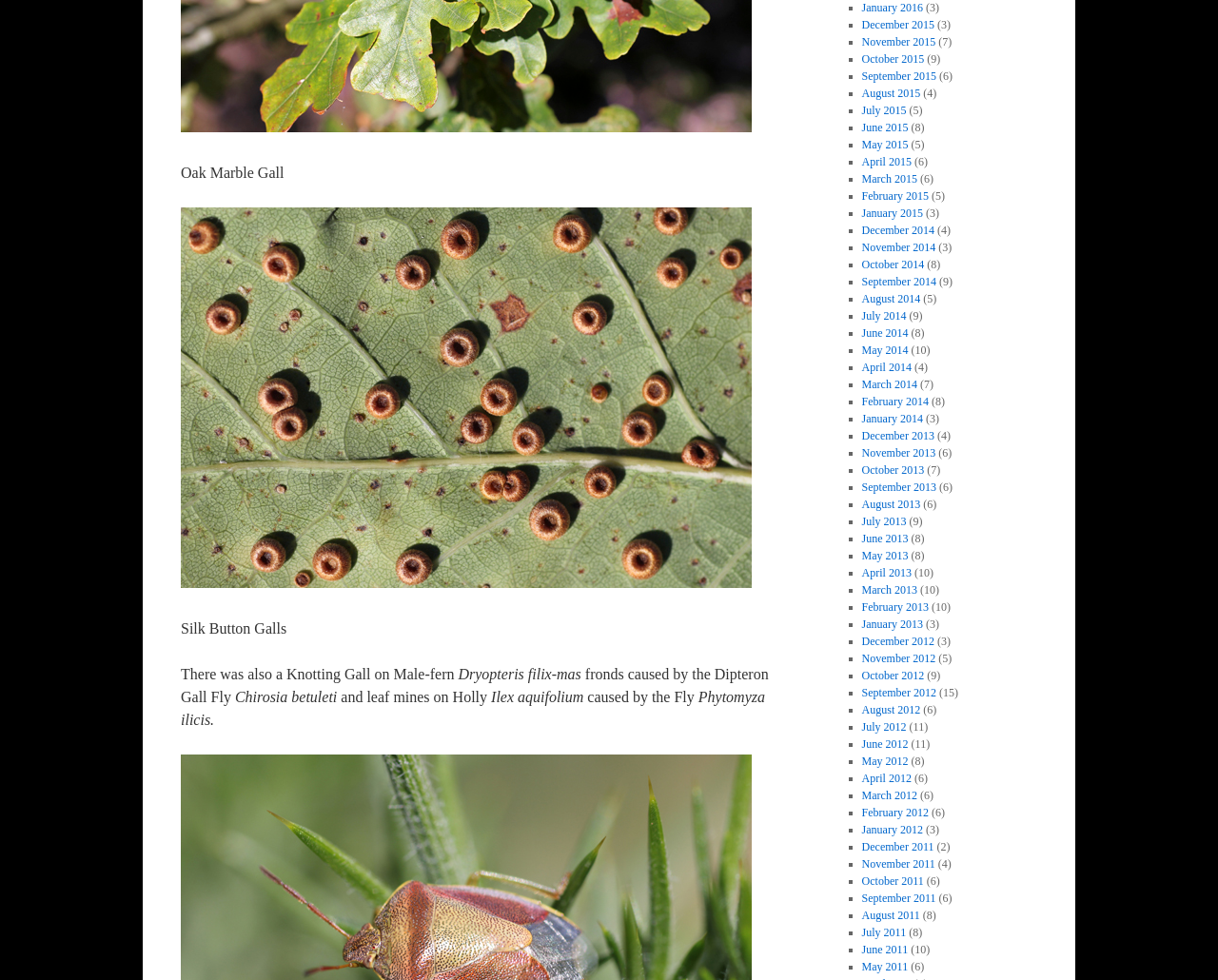Specify the bounding box coordinates of the area to click in order to follow the given instruction: "read the text about Dryopteris filix-mas."

[0.376, 0.68, 0.477, 0.696]